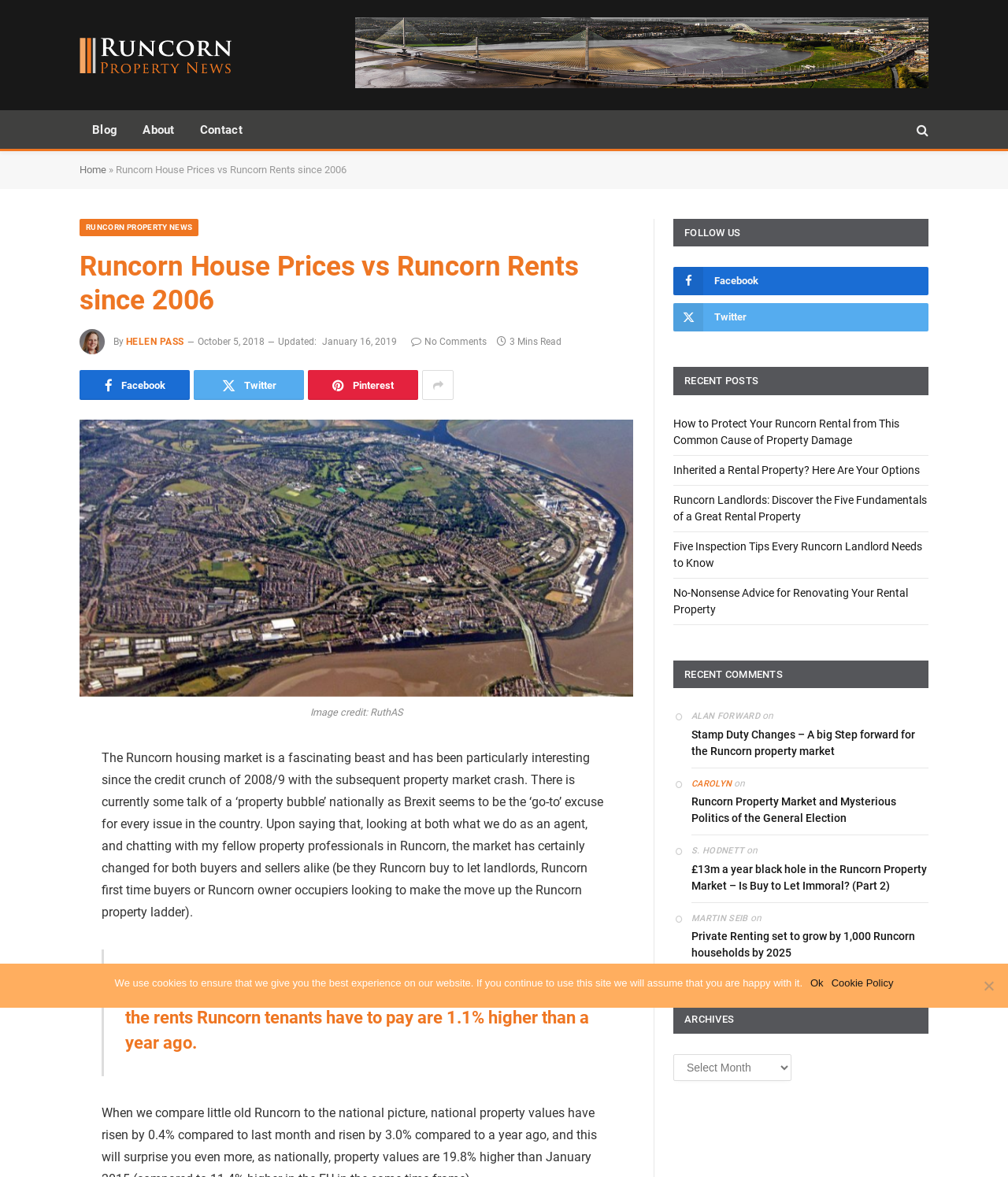How many comments are there in the 'RECENT COMMENTS' section?
Please respond to the question with a detailed and informative answer.

The 'RECENT COMMENTS' section is located at the bottom of the webpage. It contains four comments, each with a name and a link to the article being commented on.